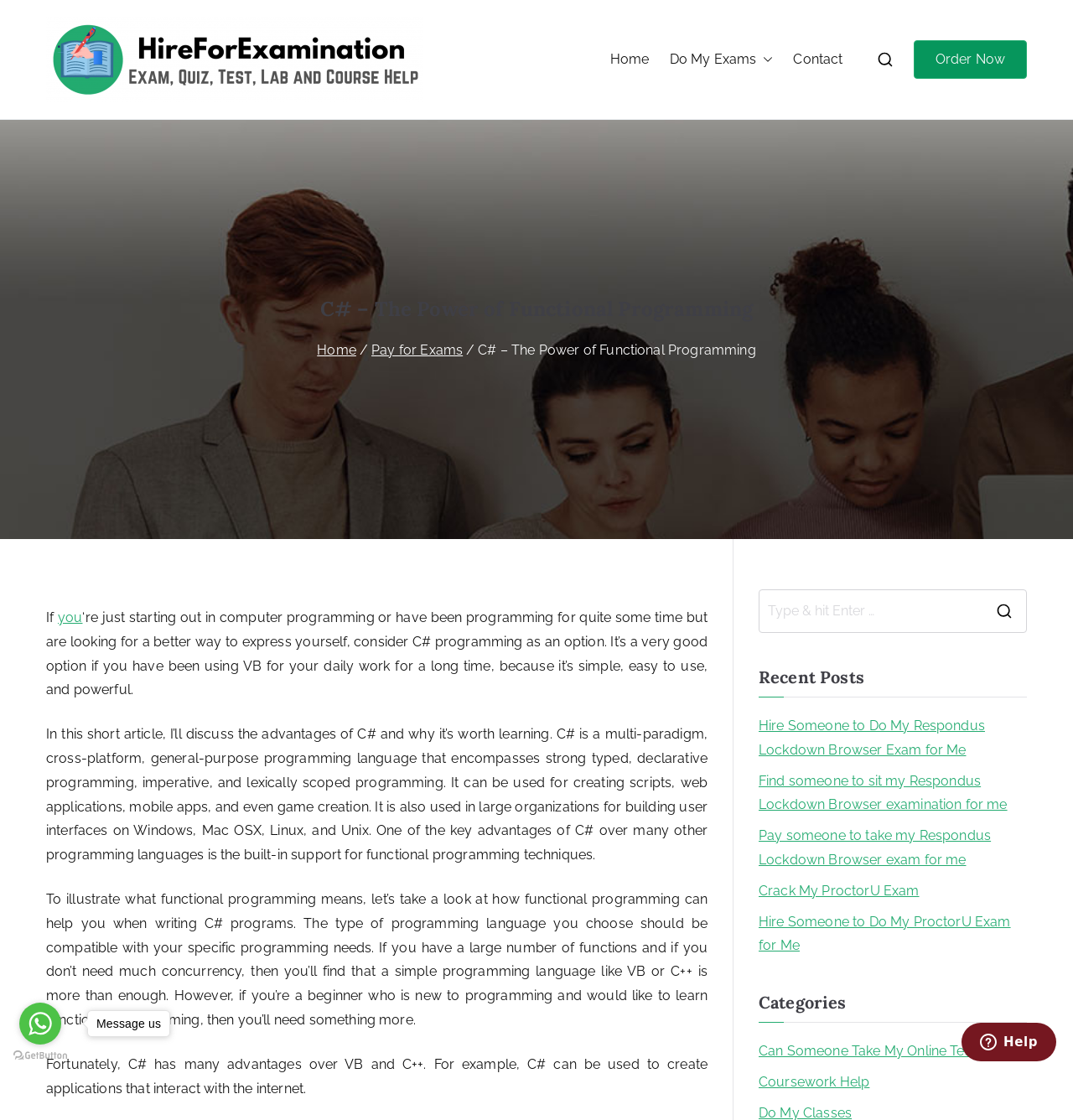Determine the bounding box coordinates for the area you should click to complete the following instruction: "Read the 'C# – The Power of Functional Programming' article".

[0.298, 0.264, 0.702, 0.288]